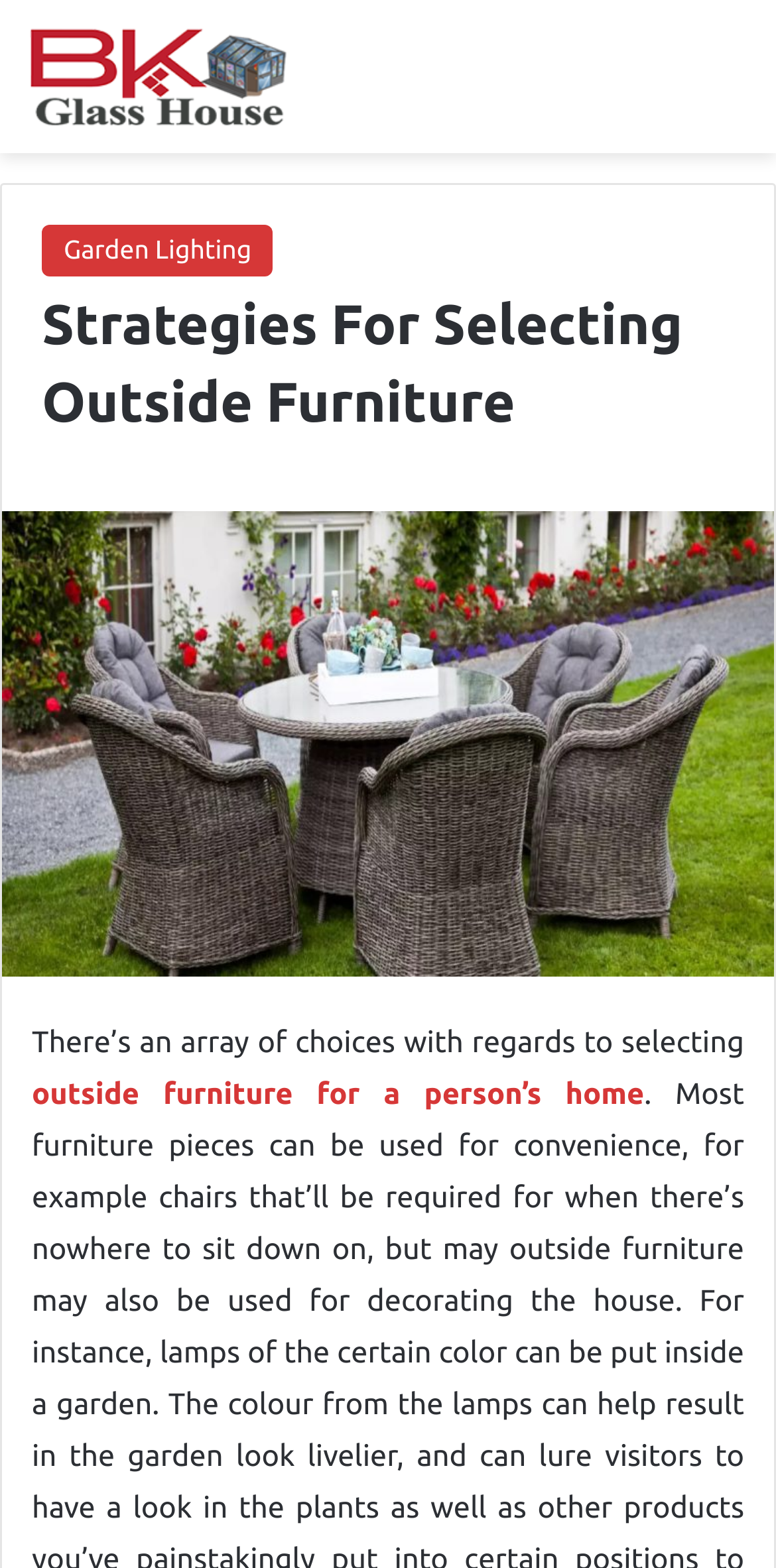What type of content is present on the webpage?
Use the image to give a comprehensive and detailed response to the question.

The presence of a heading, static text, and links suggests that the webpage contains an article or blog post providing information and guidance on the topic of outside furniture and kitchen cabinet color.